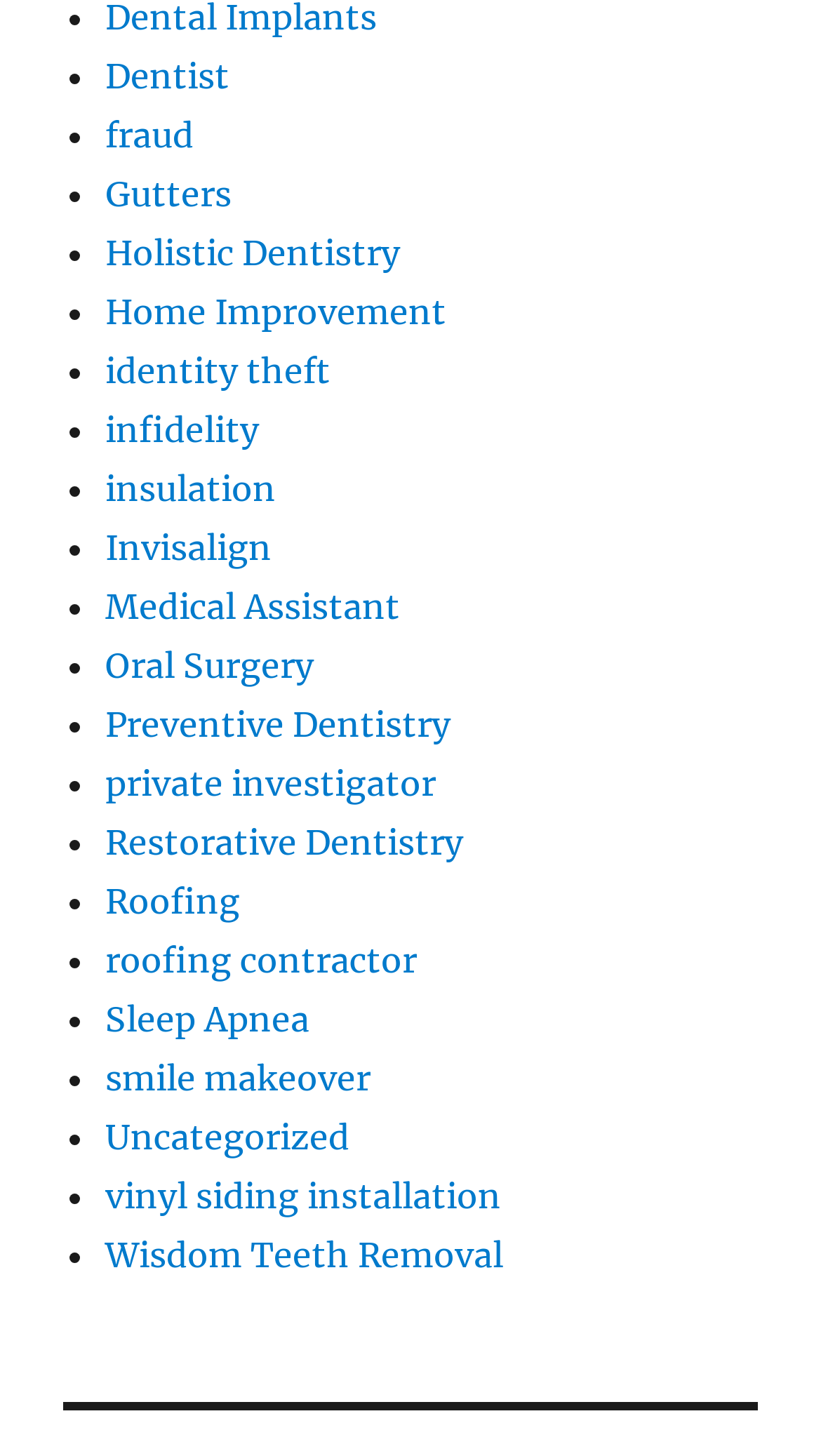Find the bounding box coordinates for the element that must be clicked to complete the instruction: "Read the article about HDPE pipe specifications". The coordinates should be four float numbers between 0 and 1, indicated as [left, top, right, bottom].

None